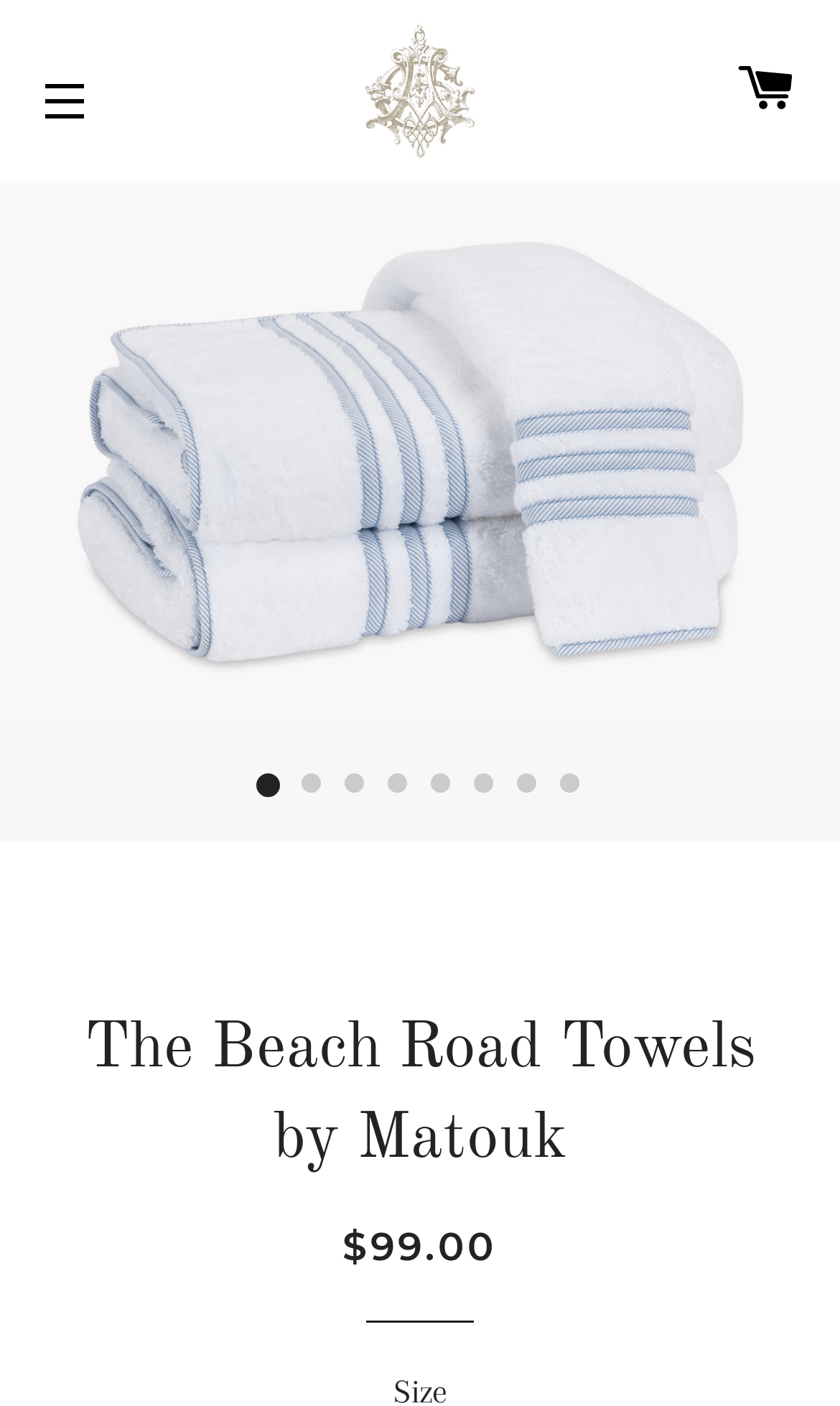Bounding box coordinates are specified in the format (top-left x, top-left y, bottom-right x, bottom-right y). All values are floating point numbers bounded between 0 and 1. Please provide the bounding box coordinate of the region this sentence describes: Site navigation

[0.013, 0.033, 0.141, 0.11]